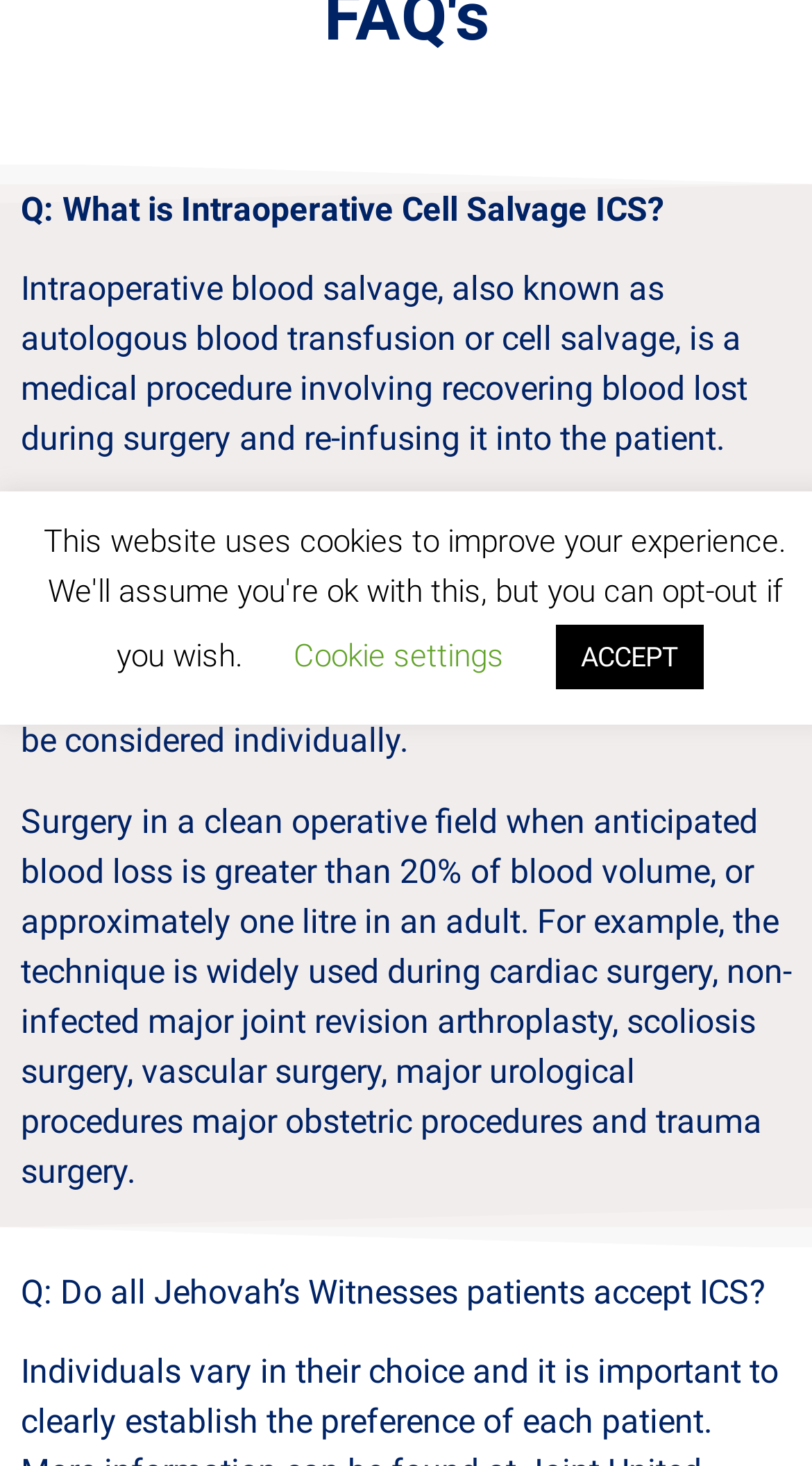Given the element description ACCEPT, predict the bounding box coordinates for the UI element in the webpage screenshot. The format should be (top-left x, top-left y, bottom-right x, bottom-right y), and the values should be between 0 and 1.

[0.685, 0.426, 0.867, 0.47]